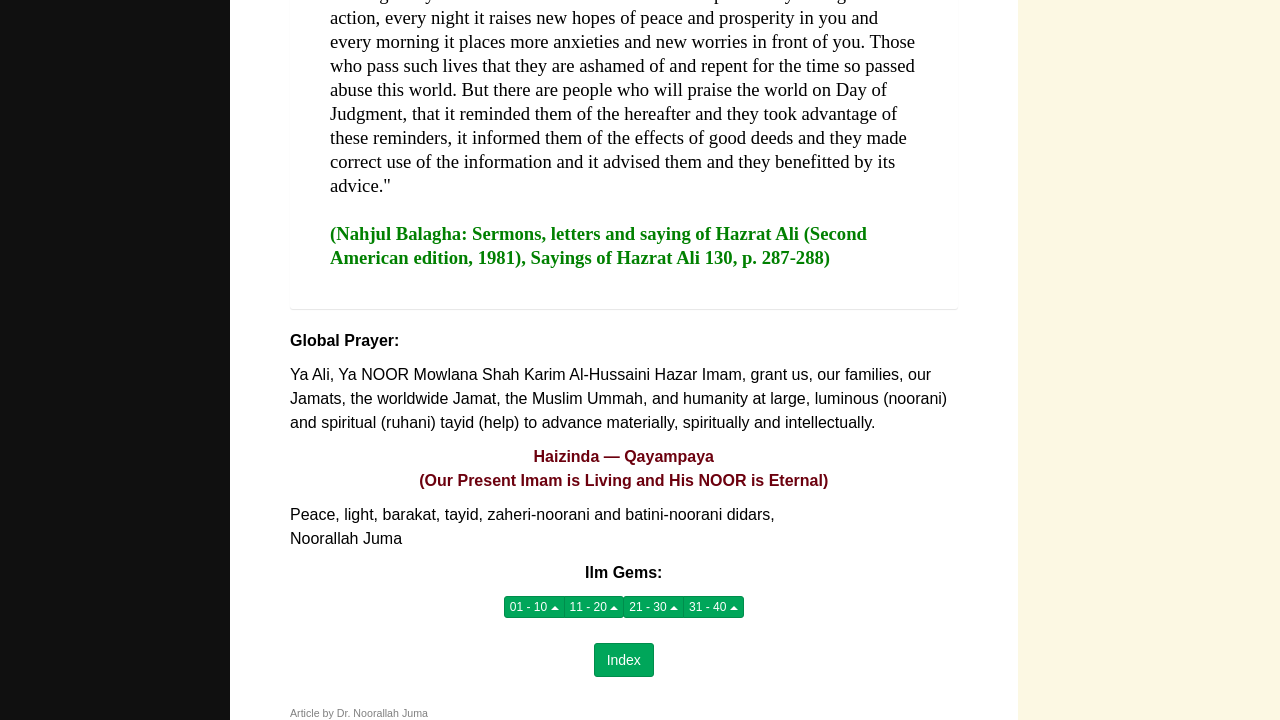What is the function of the buttons '01 - 10', '11 - 20', etc.?
Please provide a single word or phrase answer based on the image.

To navigate